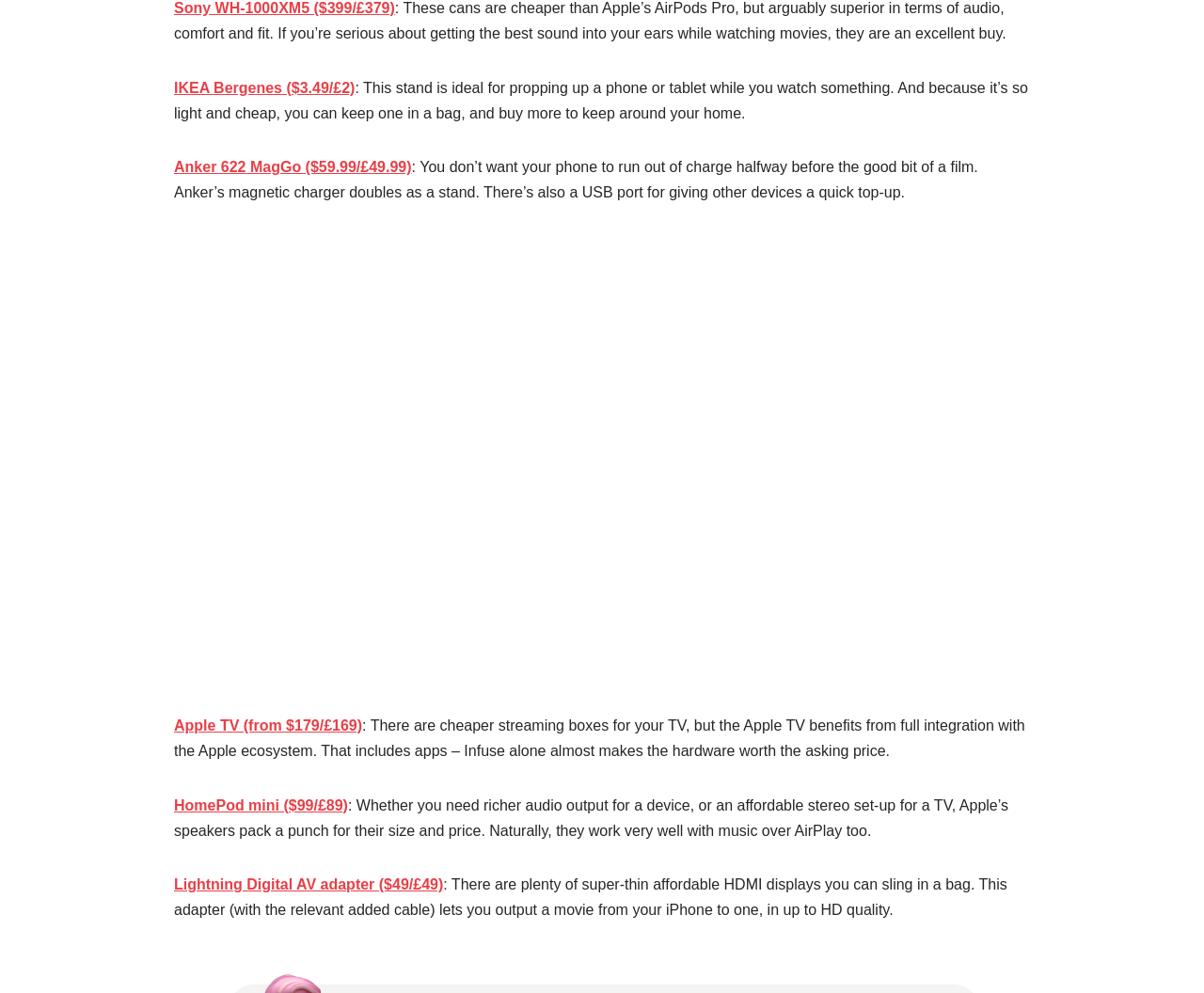Can you give a comprehensive explanation to the question given the content of the image?
What is the benefit of Apple TV?

The StaticText element mentions that Apple TV benefits from full integration with the Apple ecosystem, which includes apps, and specifically mentions Infuse as an example.